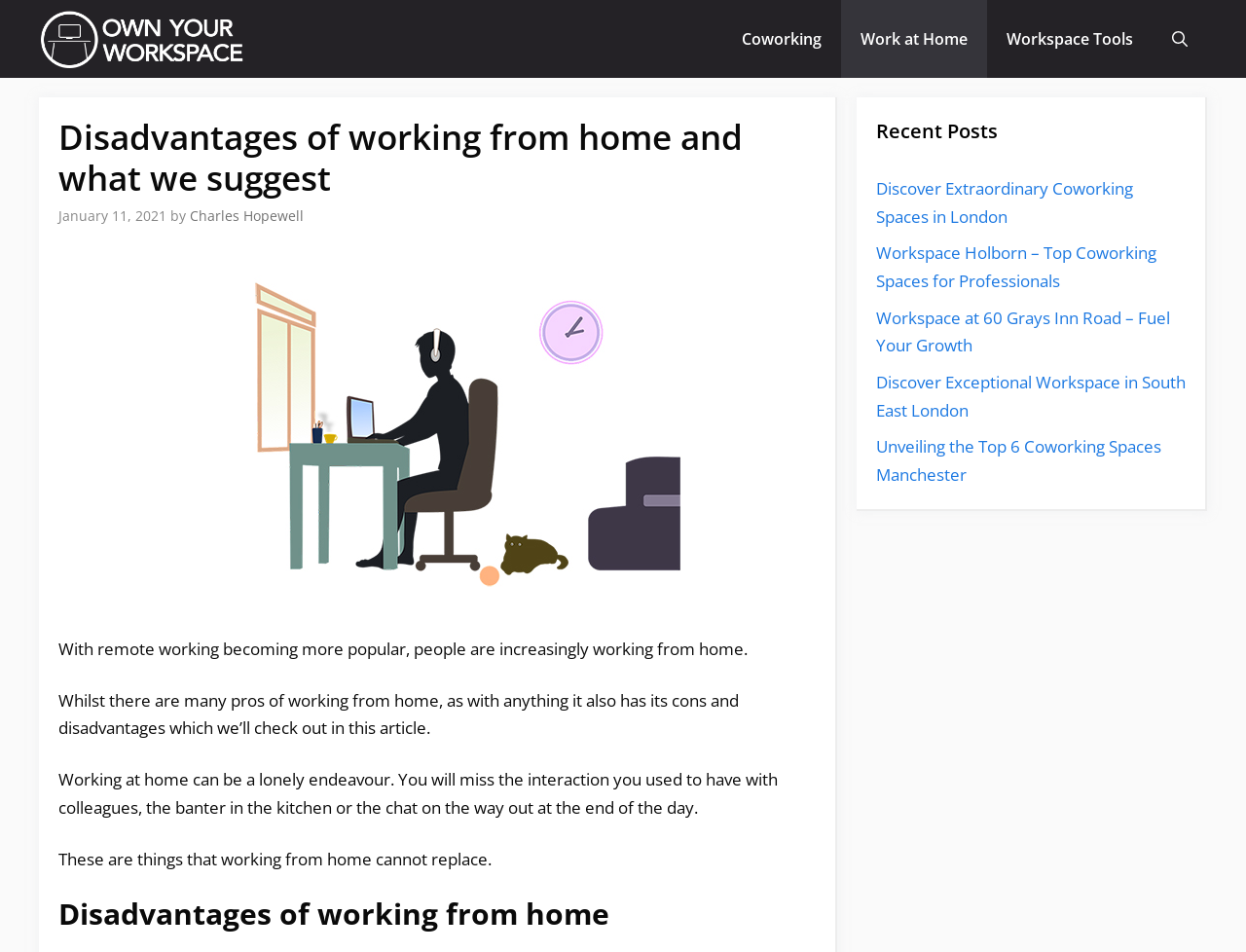What is the date of the article?
Based on the image, give a concise answer in the form of a single word or short phrase.

January 11, 2021